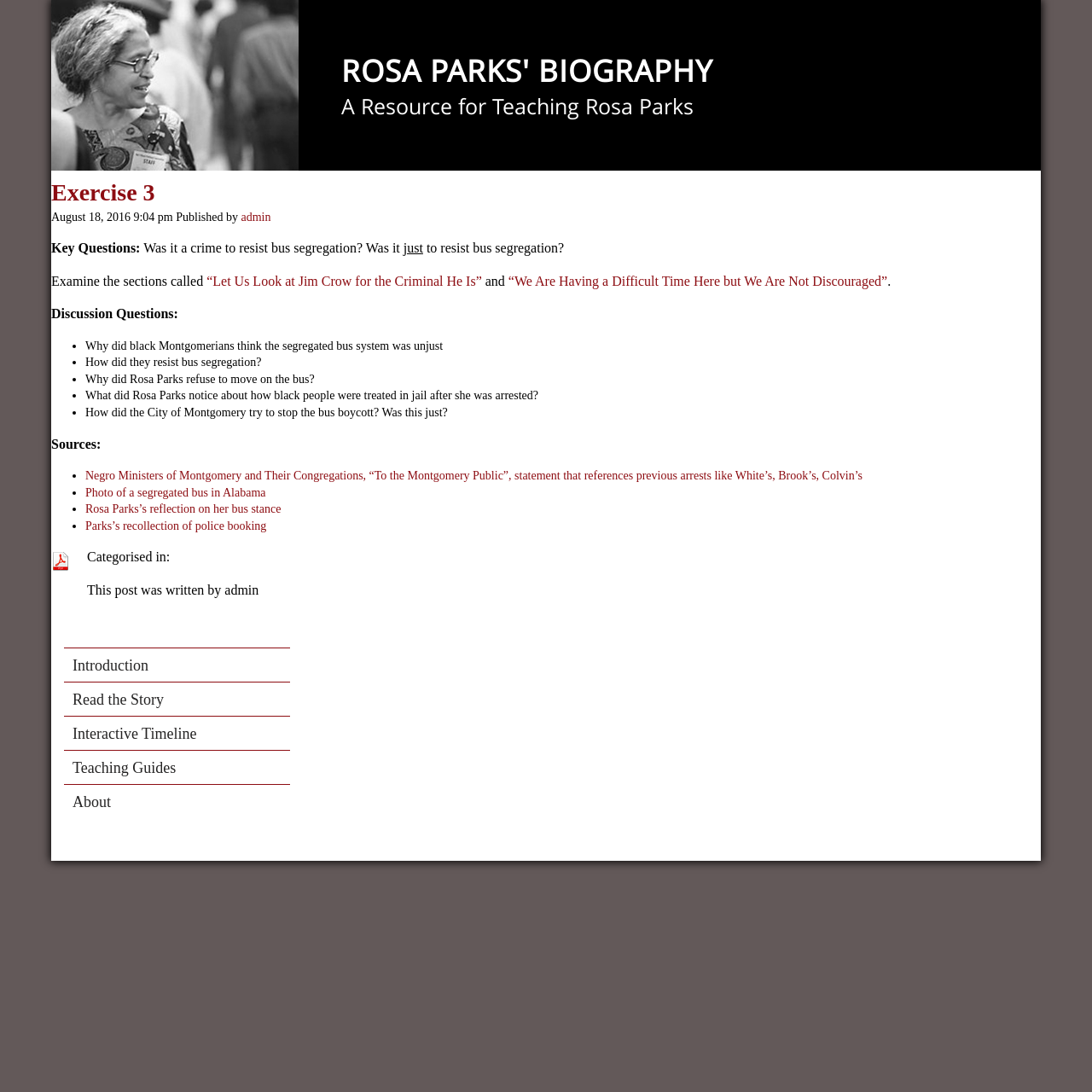Pinpoint the bounding box coordinates of the clickable area needed to execute the instruction: "Explore 'Teaching Guides'". The coordinates should be specified as four float numbers between 0 and 1, i.e., [left, top, right, bottom].

[0.059, 0.687, 0.265, 0.718]